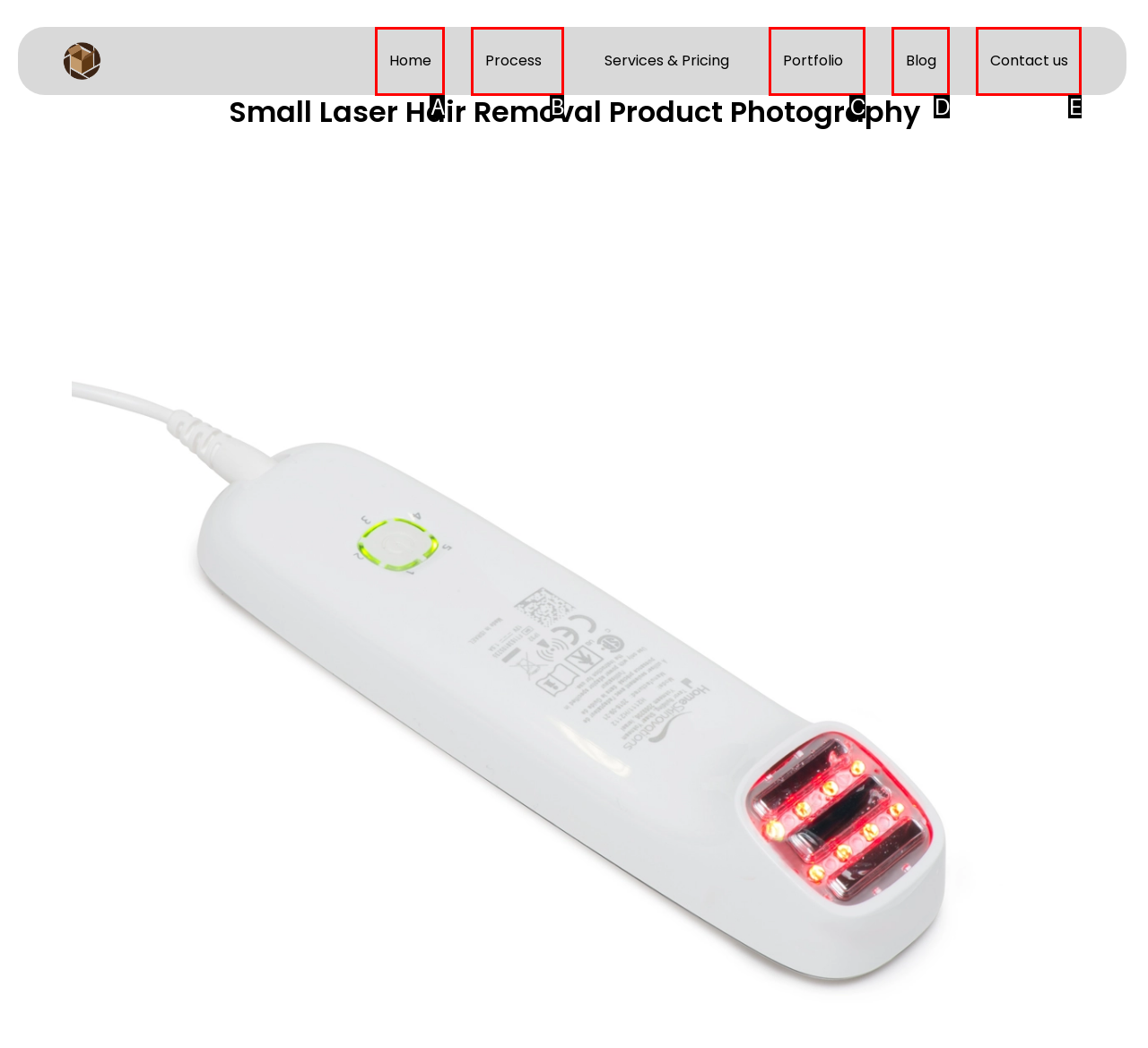Based on the description: Portfolio
Select the letter of the corresponding UI element from the choices provided.

C